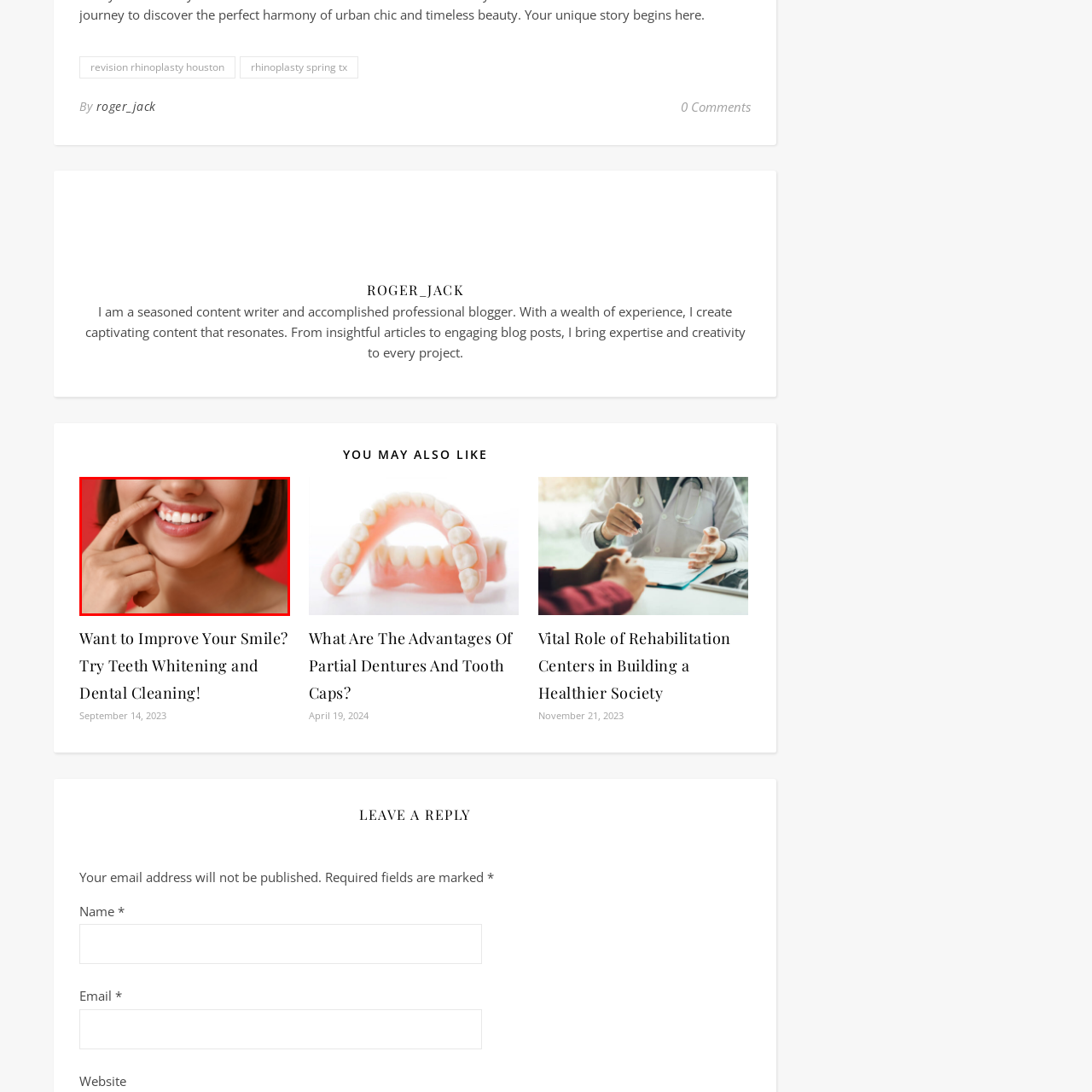Deliver a detailed account of the image that lies within the red box.

The image features a close-up of a woman smiling confidently while pointing to her teeth. She has a radiant smile showcasing her well-aligned, bright teeth, and her expression conveys happiness and self-assurance. The background is a vibrant red, adding to the overall energy of the image. This visual emphasizes the significance of dental aesthetics, likely connecting to themes of dental hygiene and cosmetic treatments, such as teeth whitening and dental cleaning, which are important for achieving a beautiful smile.